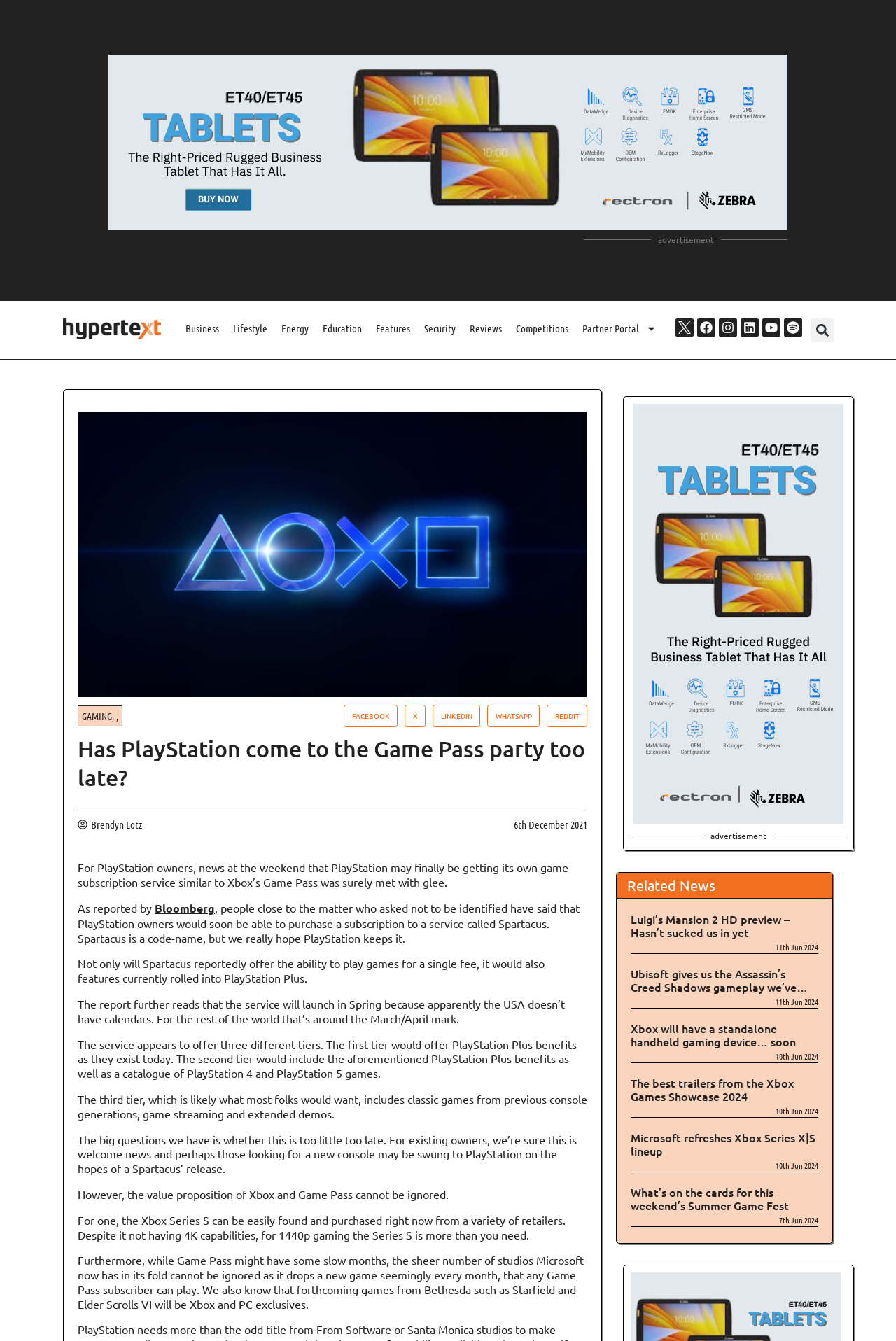For the element described, predict the bounding box coordinates as (top-left x, top-left y, bottom-right x, bottom-right y). All values should be between 0 and 1. Element description: Partner Portal

[0.646, 0.237, 0.737, 0.253]